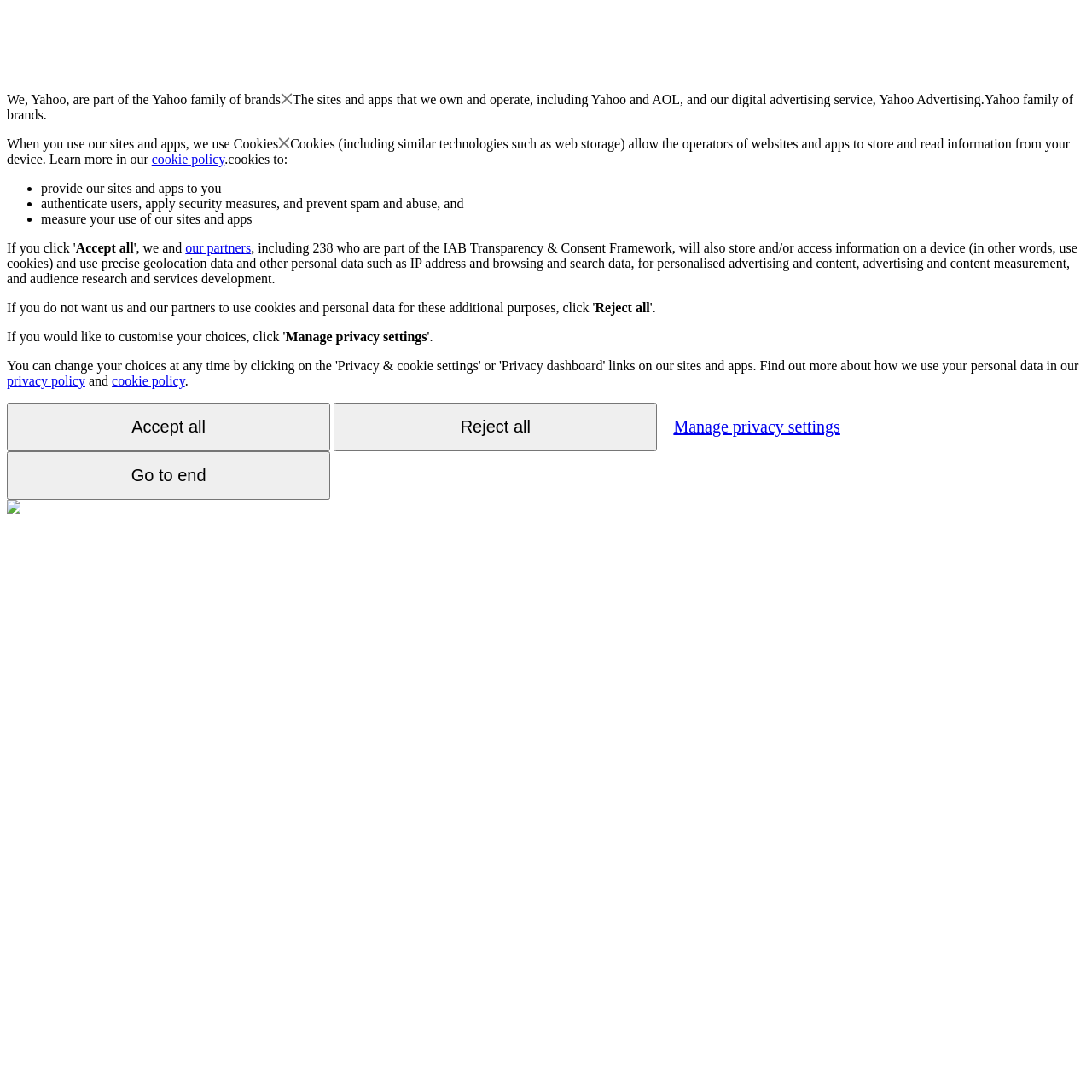Predict the bounding box of the UI element based on this description: "Manage privacy settings".

[0.605, 0.37, 0.781, 0.411]